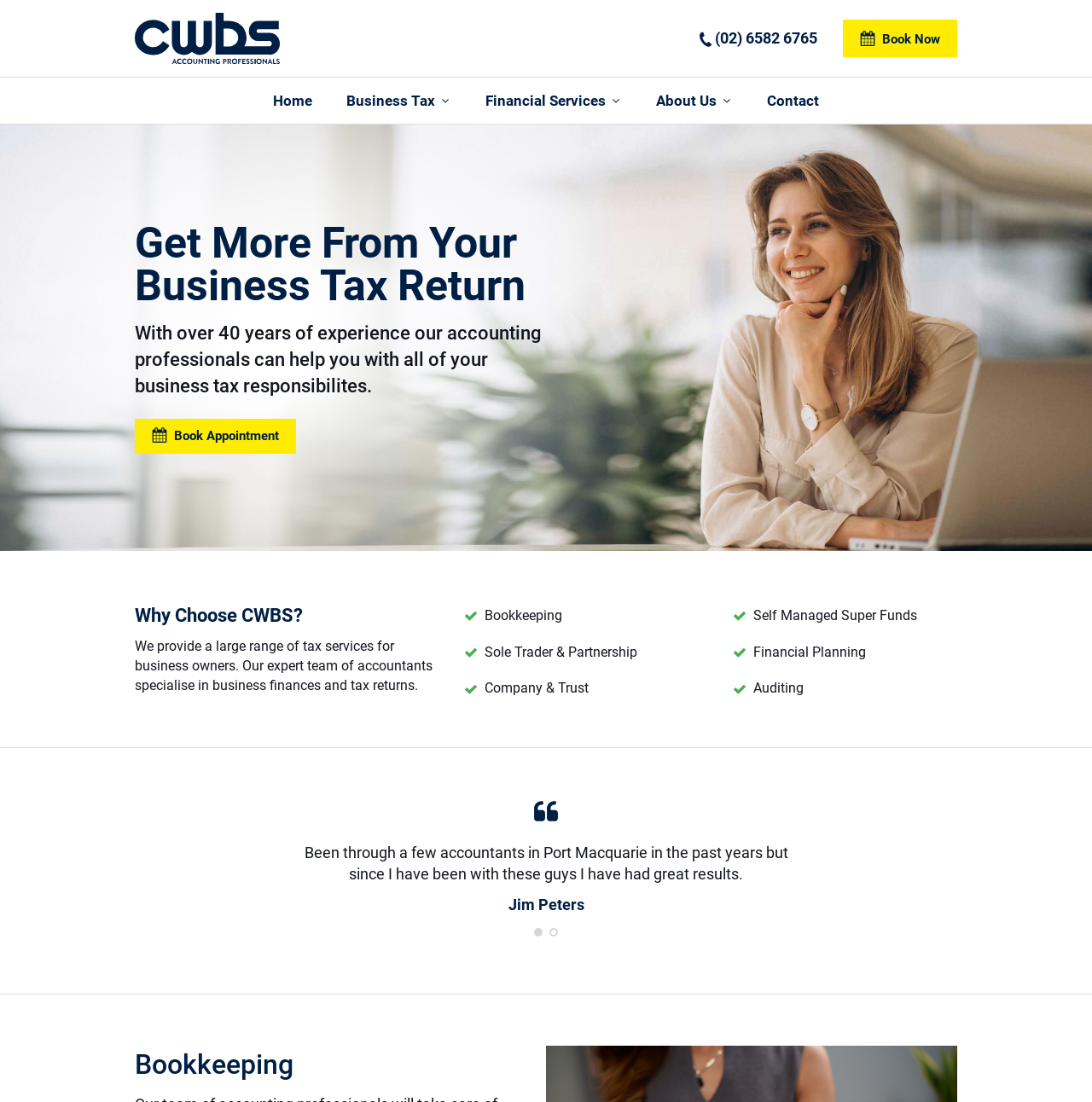Please locate the bounding box coordinates of the element that should be clicked to complete the given instruction: "Navigate to the 'Business Tax' page".

[0.302, 0.082, 0.429, 0.101]